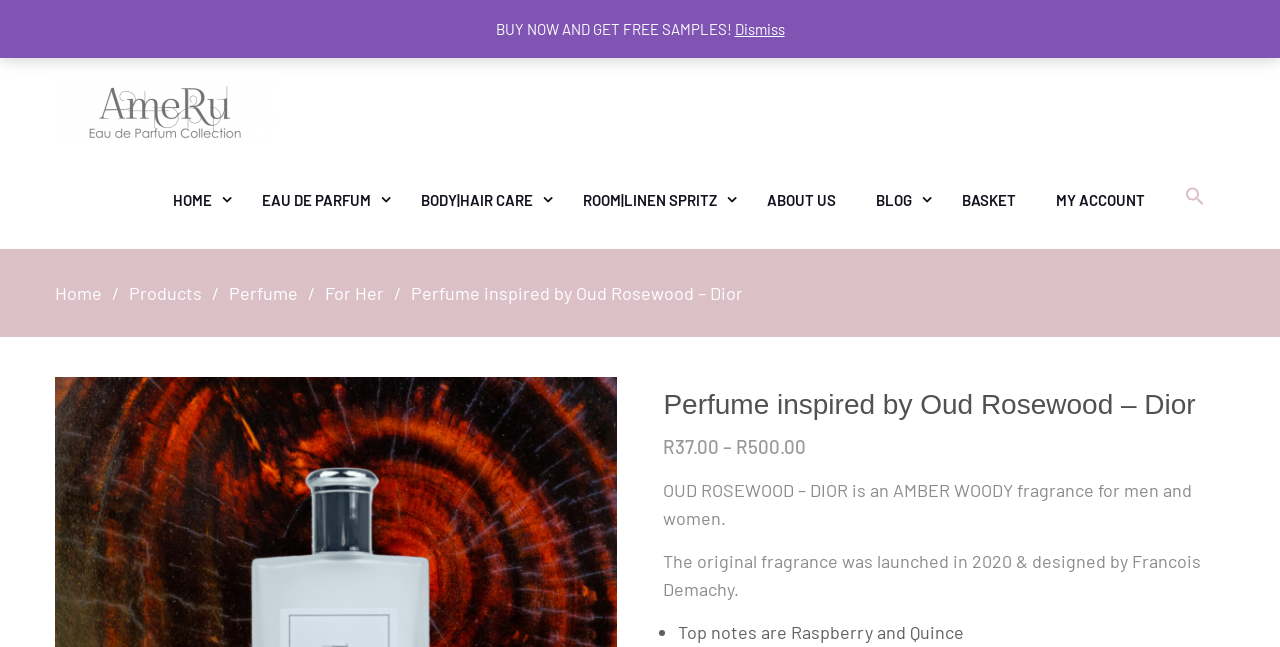Please specify the bounding box coordinates of the clickable region to carry out the following instruction: "Go to homepage". The coordinates should be four float numbers between 0 and 1, in the format [left, top, right, bottom].

None